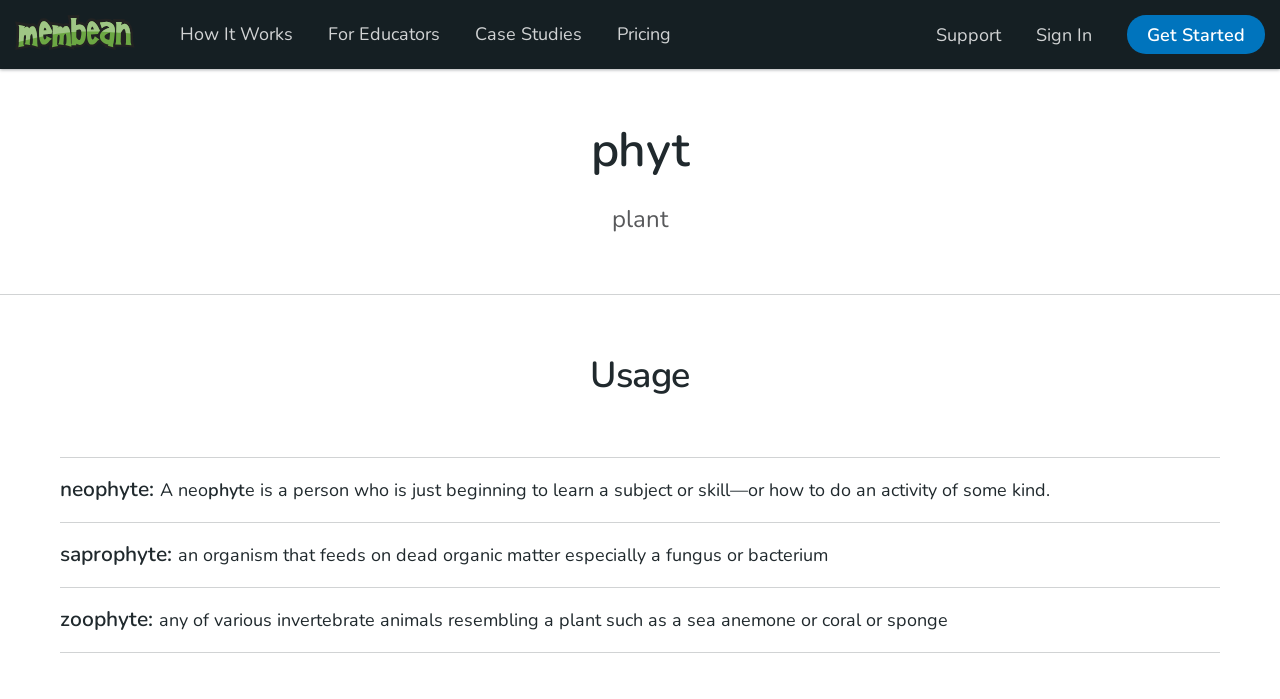Please find and report the bounding box coordinates of the element to click in order to perform the following action: "click on the 'Home' link". The coordinates should be expressed as four float numbers between 0 and 1, in the format [left, top, right, bottom].

[0.012, 0.021, 0.105, 0.072]